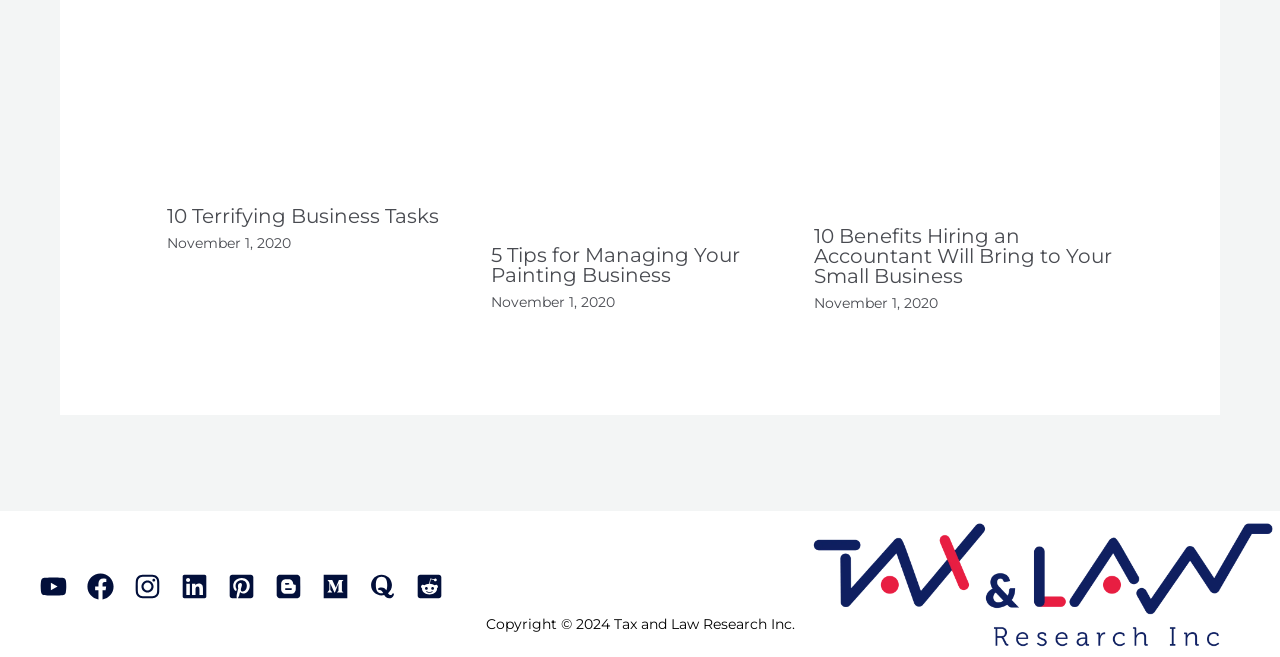Please give a succinct answer using a single word or phrase:
How many social media links are present at the bottom of the page?

8